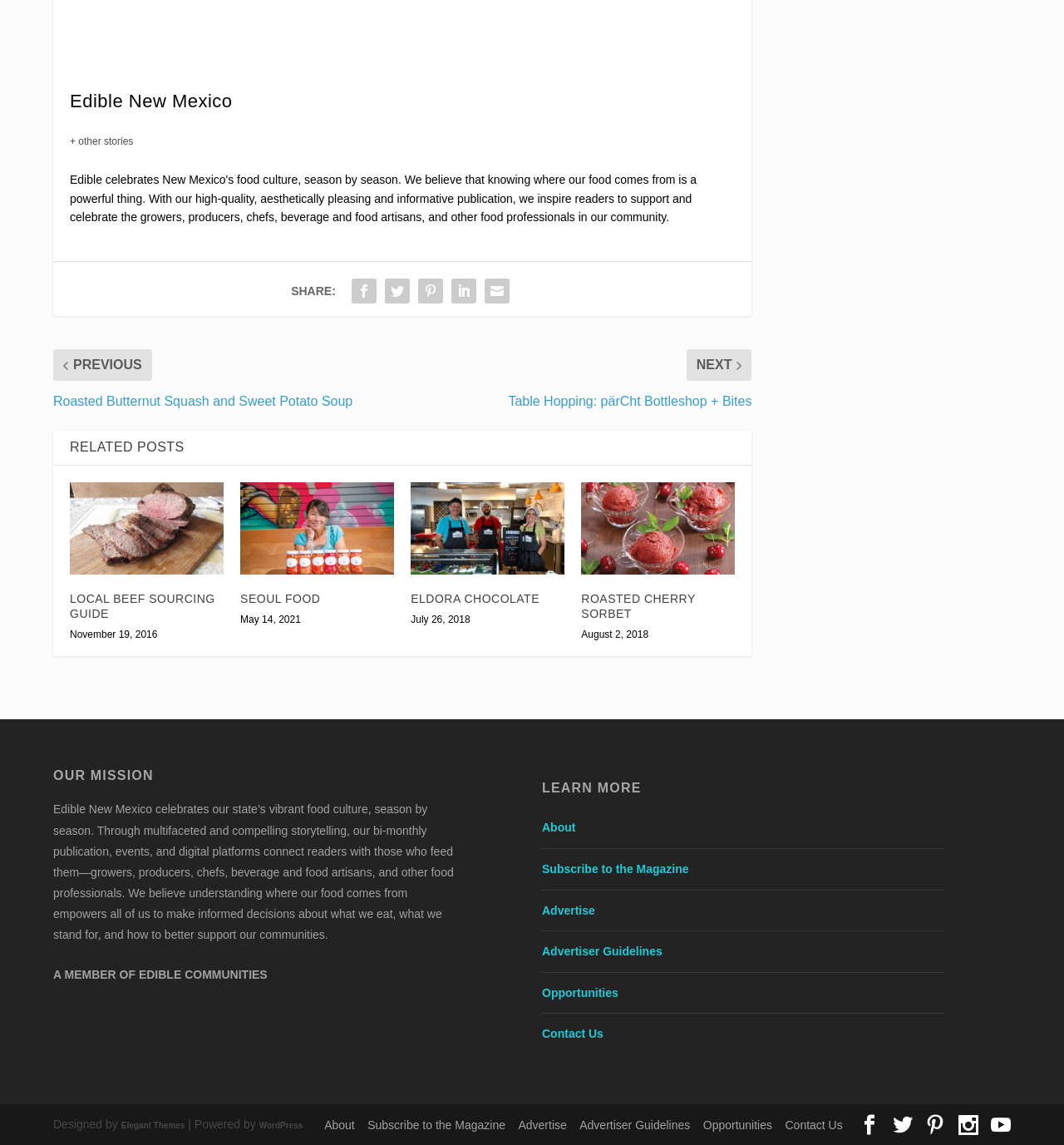Please specify the bounding box coordinates of the element that should be clicked to execute the given instruction: 'Learn more about the mission of Edible New Mexico'. Ensure the coordinates are four float numbers between 0 and 1, expressed as [left, top, right, bottom].

[0.05, 0.652, 0.428, 0.664]